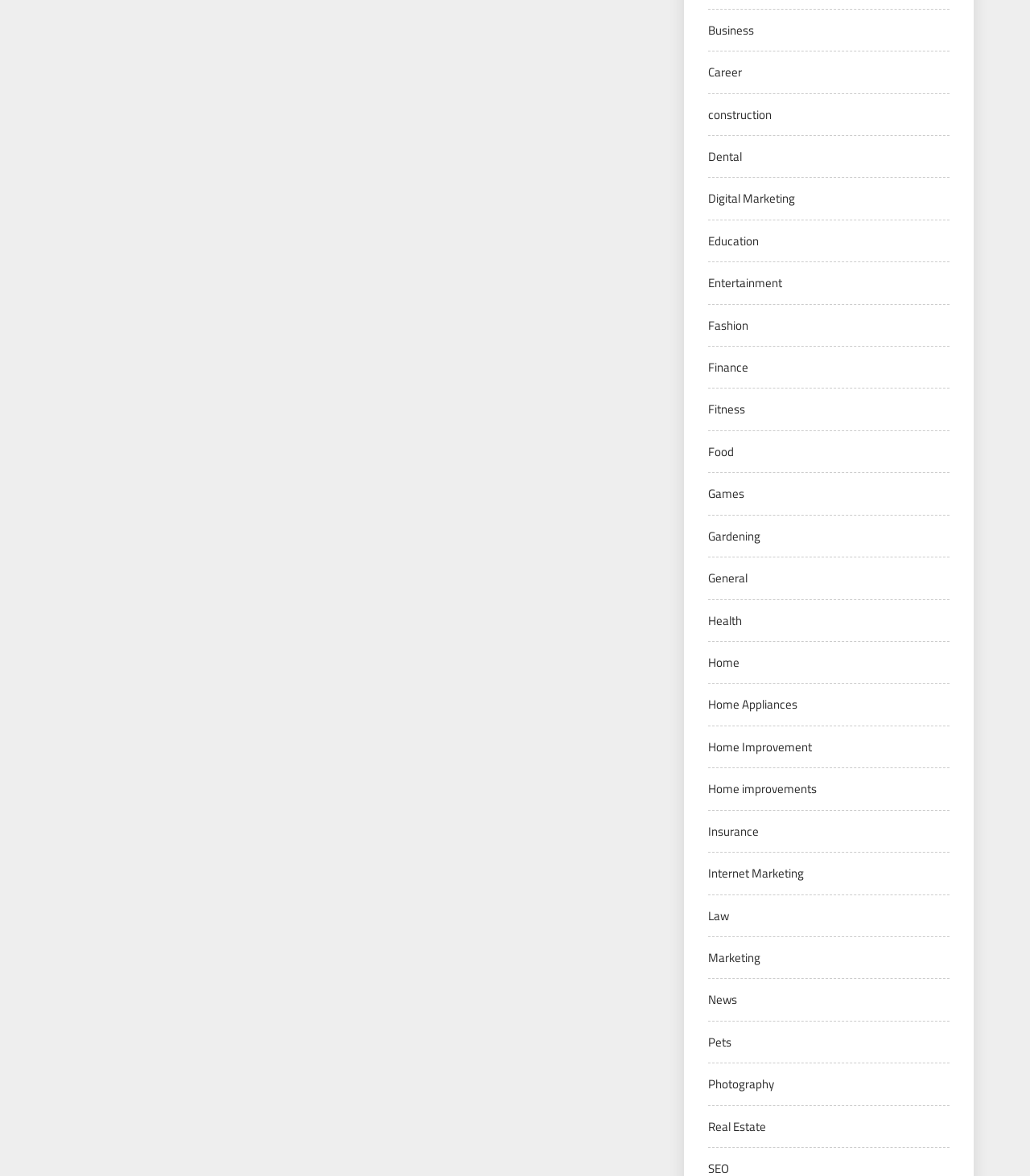Can you find the bounding box coordinates for the element to click on to achieve the instruction: "Browse Fitness"?

[0.688, 0.34, 0.723, 0.356]